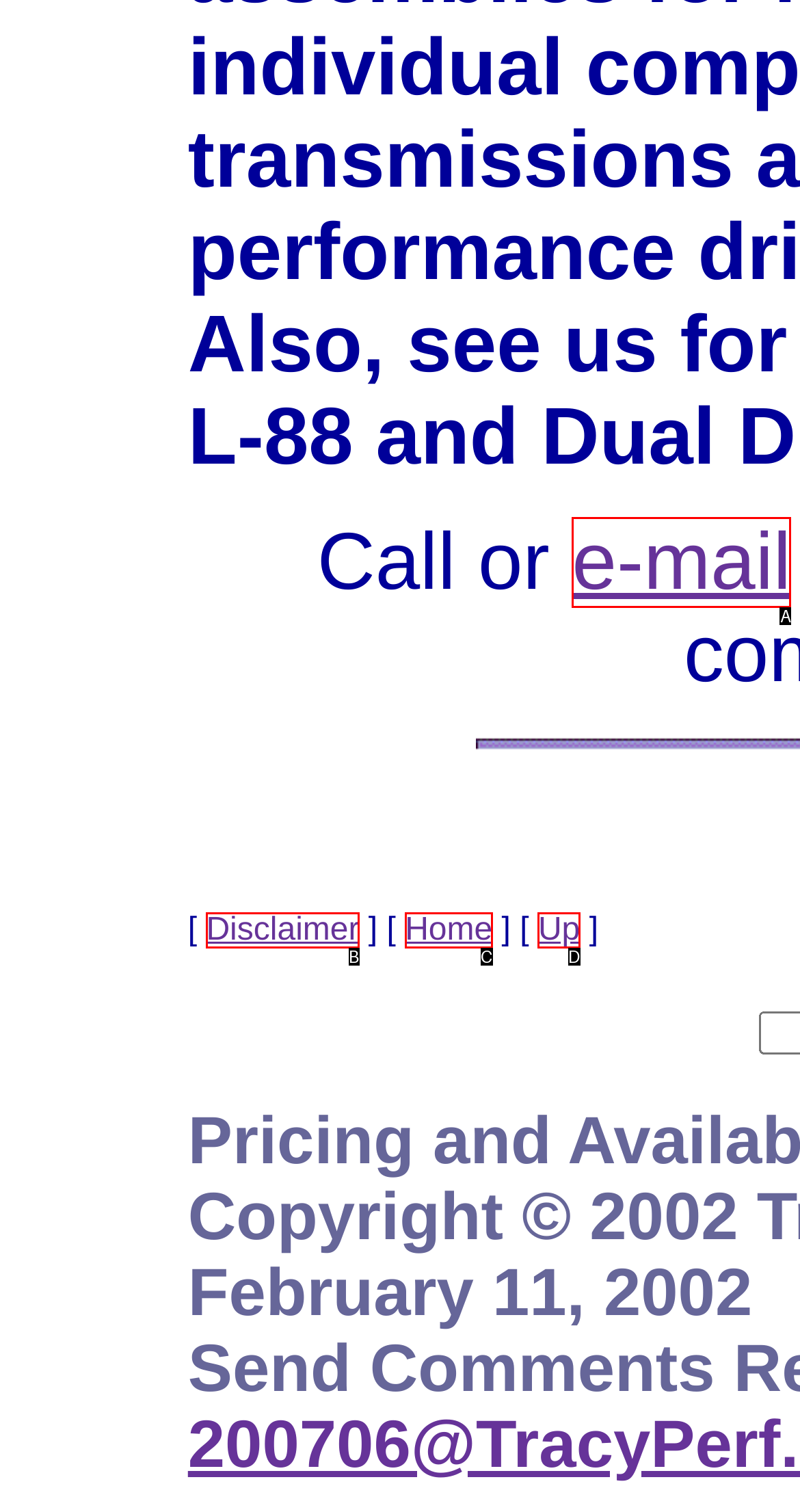Find the HTML element that matches the description provided: Home
Answer using the corresponding option letter.

C